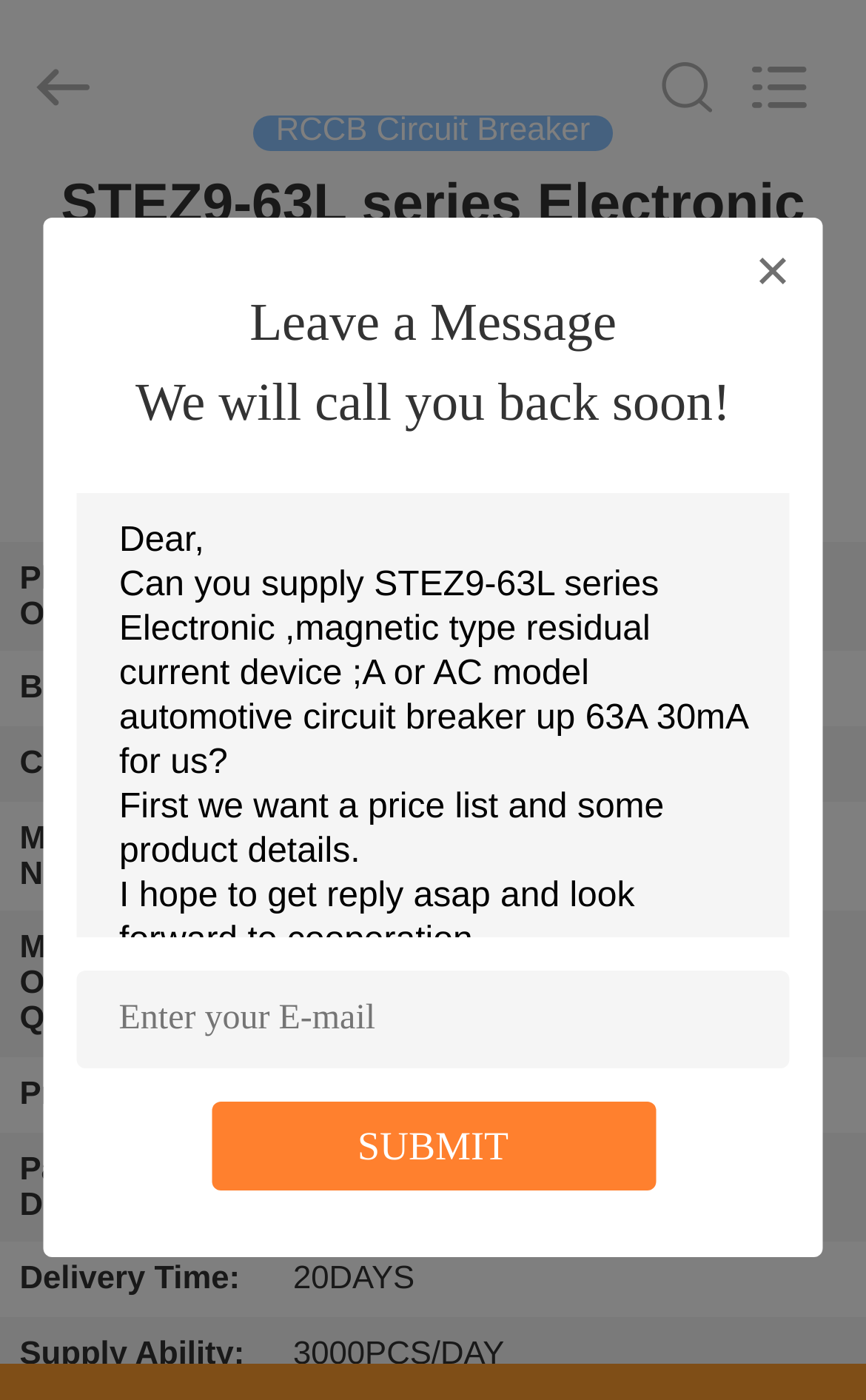Pinpoint the bounding box coordinates for the area that should be clicked to perform the following instruction: "Submit".

[0.413, 0.803, 0.587, 0.834]